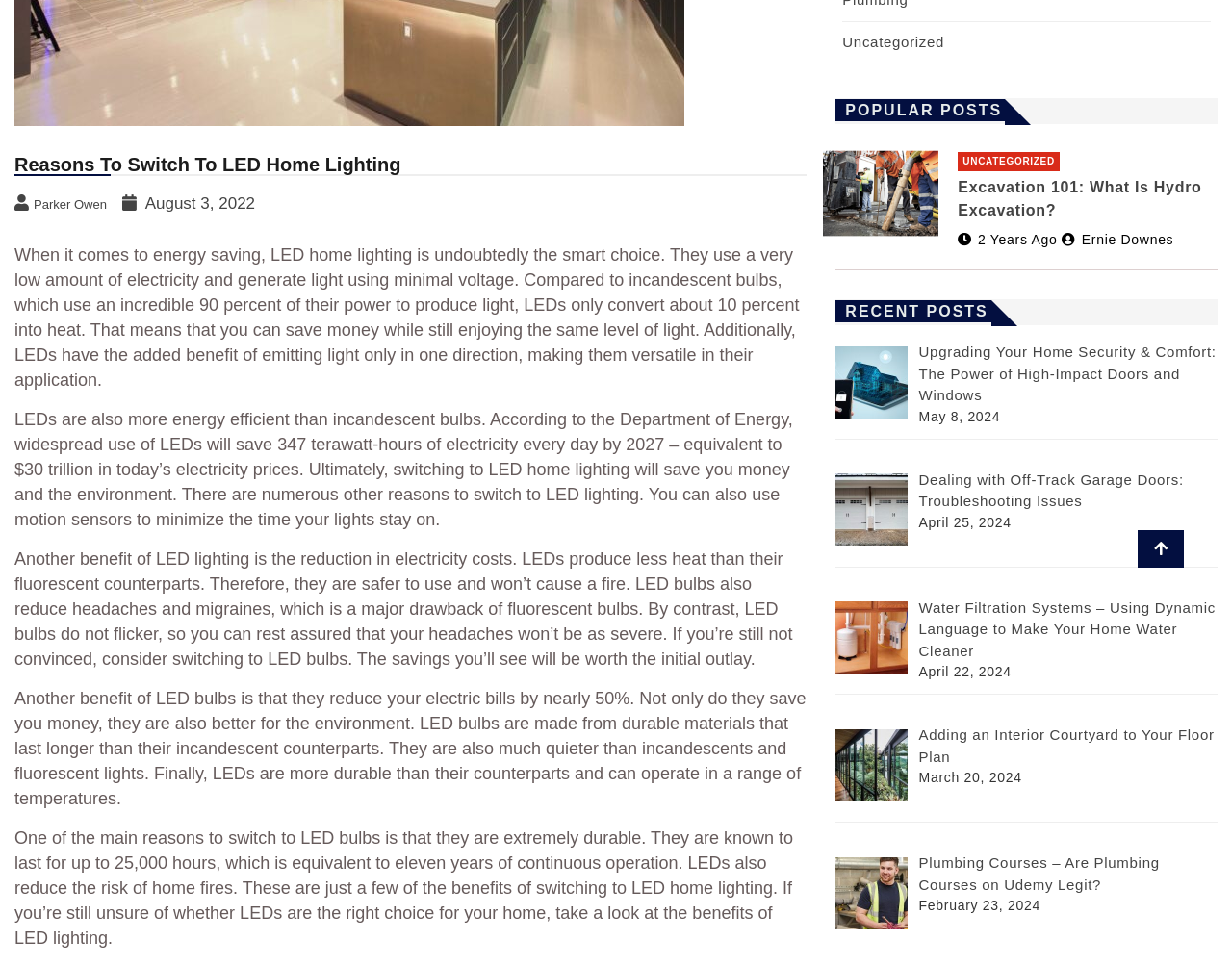Find the coordinates for the bounding box of the element with this description: "2 years ago".

[0.778, 0.24, 0.858, 0.256]